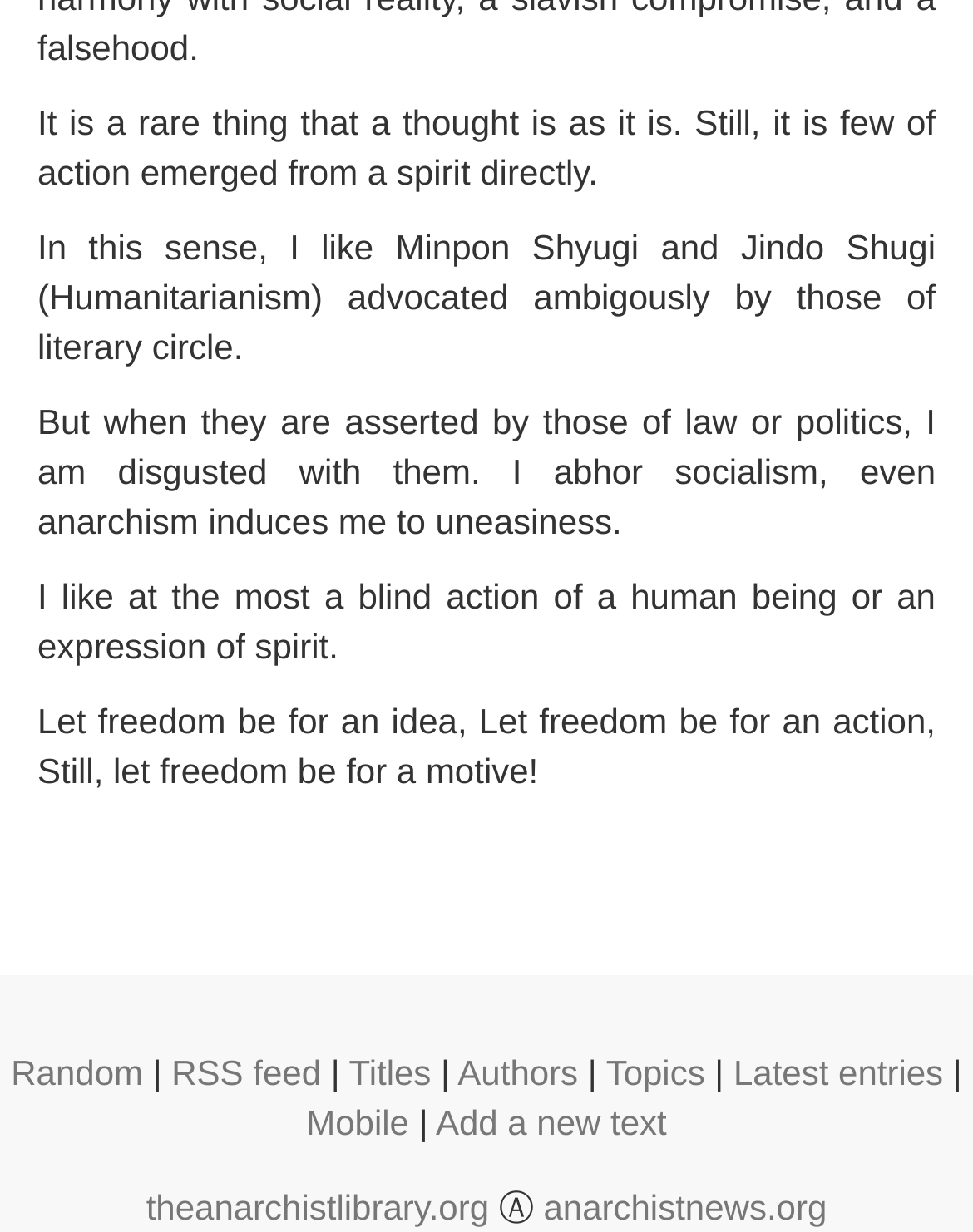Locate the bounding box coordinates of the area where you should click to accomplish the instruction: "Visit anarchistnews.org".

[0.558, 0.963, 0.85, 0.995]